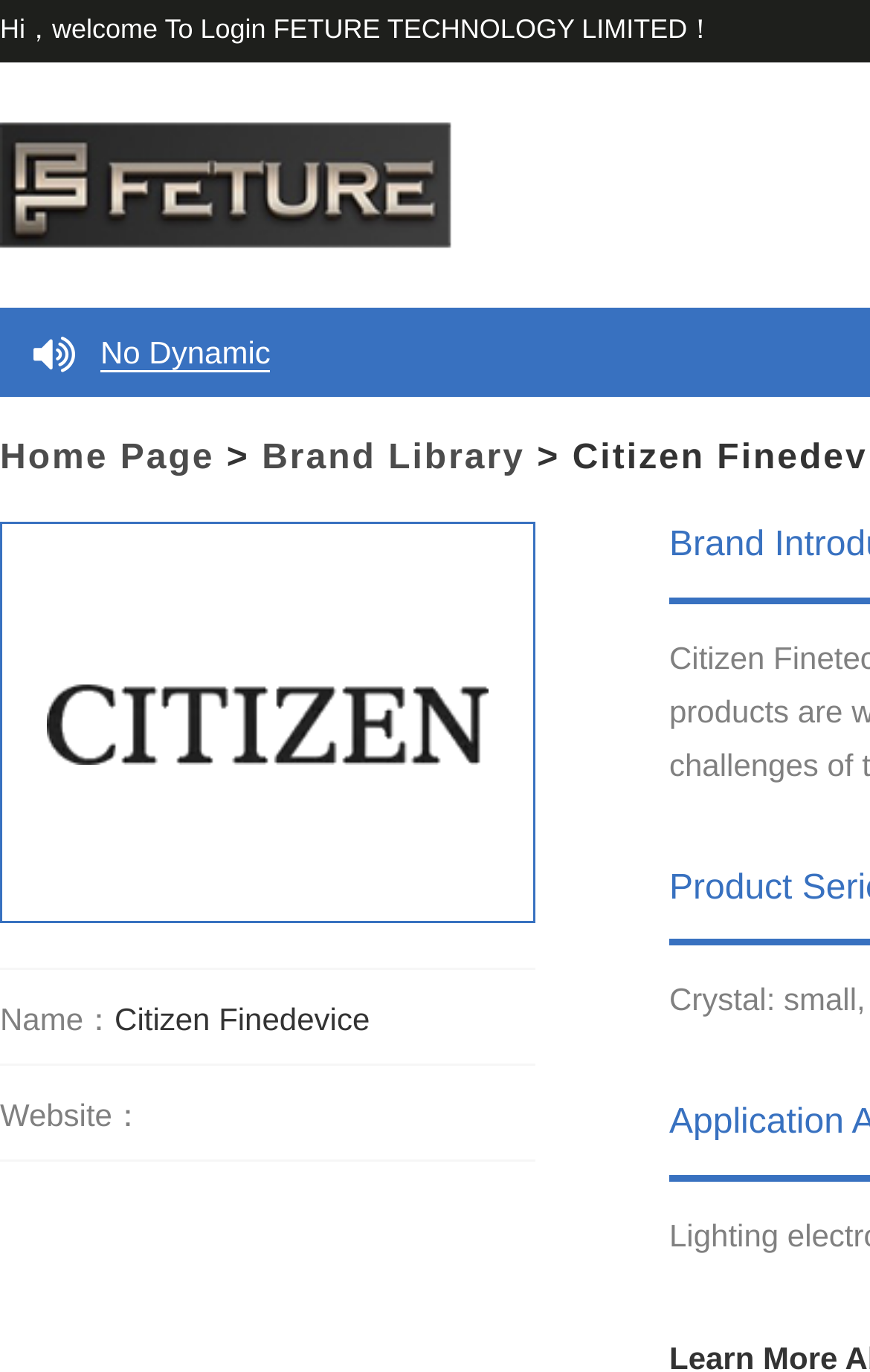Is there a login feature on the webpage?
Look at the image and respond with a single word or a short phrase.

Yes